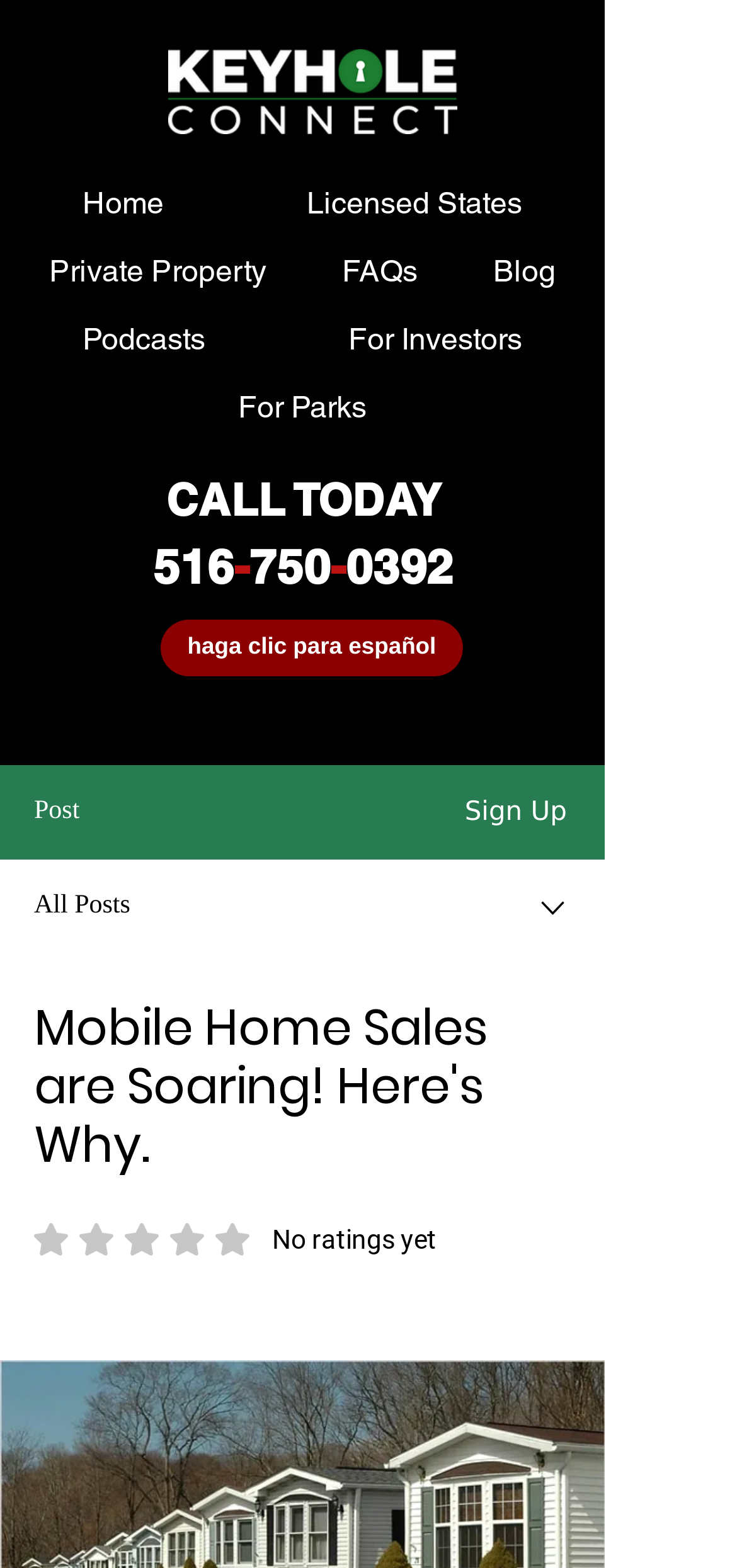Give an in-depth explanation of the webpage layout and content.

The webpage appears to be a blog or article page focused on mobile home sales. At the top, there is a prominent image with a white keyhole logo, taking up about half of the screen width. Below the image, there is a heading "CALL TODAY" and a navigation menu labeled "Site" with 7 links to different sections of the website, including "Home", "Licensed States", and "Blog".

To the right of the navigation menu, there is a heading displaying a phone number "516-750-0392". Below this, there is a small non-descriptive text element and a link to translate the page to Spanish.

The main content of the page is divided into two sections. On the left, there is a series of links and buttons, including a "Post" button, a "Sign Up" button, and an "All Posts" link. On the right, there is a combobox with a heading that matches the title of the page "Mobile Home Sales are Soaring! Here's Why." Below the combobox, there is a button with a rating description, although no ratings are shown.

There are two images on the page, one with the keyhole logo and another smaller image below the combobox. Overall, the page has a simple layout with a focus on the main article content and easy navigation to other sections of the website.